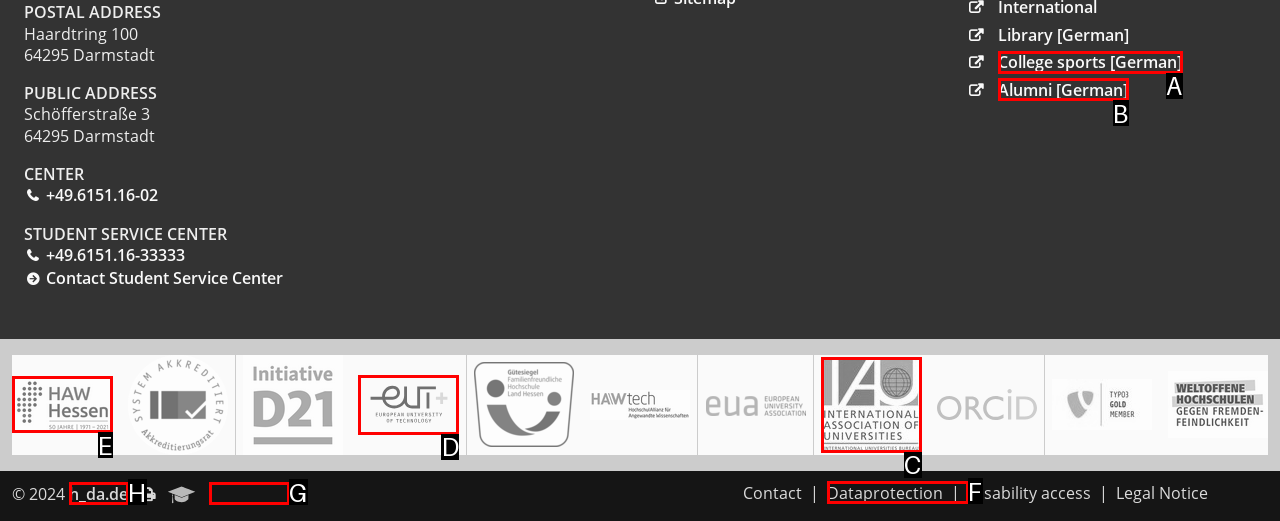Identify the correct UI element to click to follow this instruction: Visit the h_da.de website
Respond with the letter of the appropriate choice from the displayed options.

H